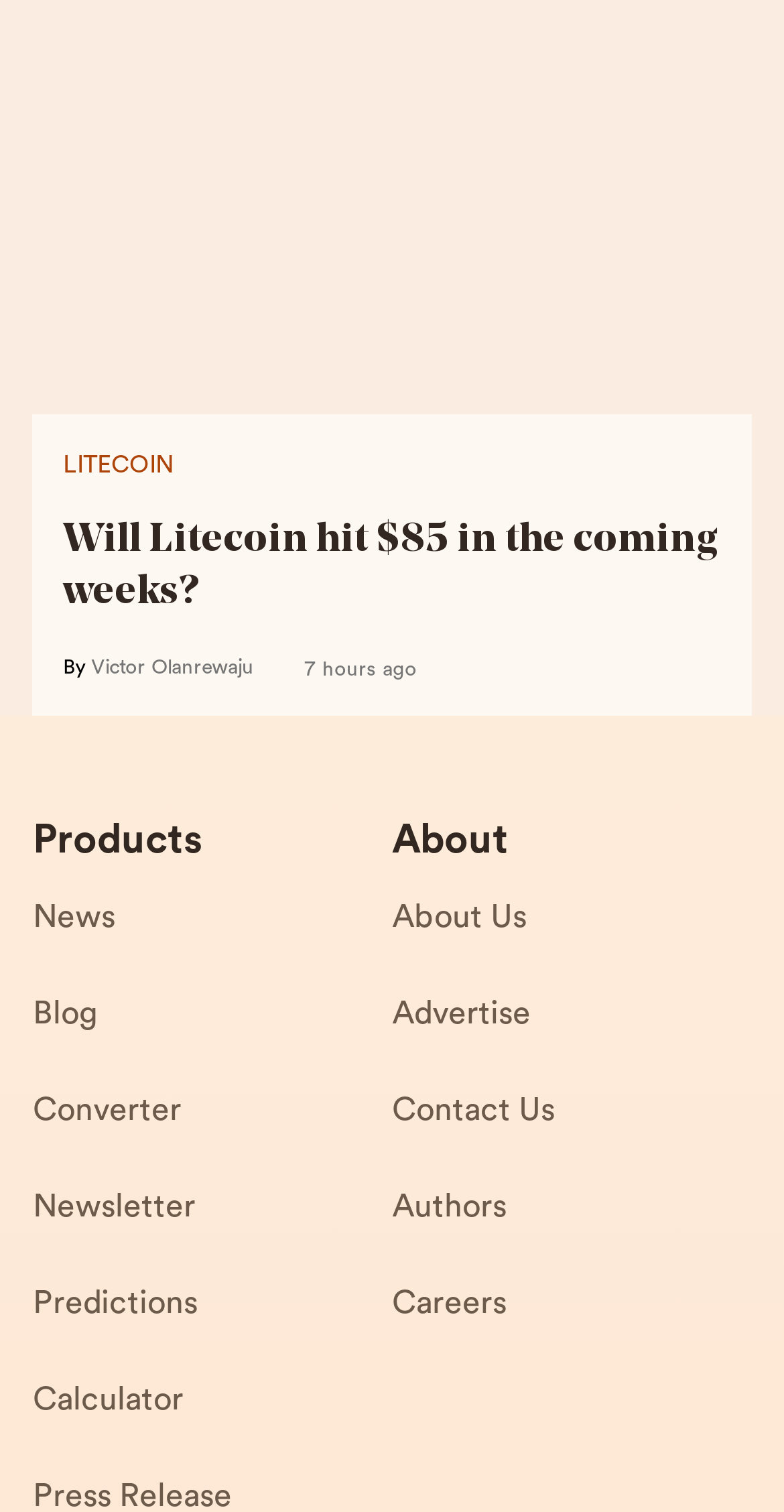Find the bounding box coordinates for the element that must be clicked to complete the instruction: "Read the article about Litecoin". The coordinates should be four float numbers between 0 and 1, indicated as [left, top, right, bottom].

[0.08, 0.301, 0.221, 0.317]